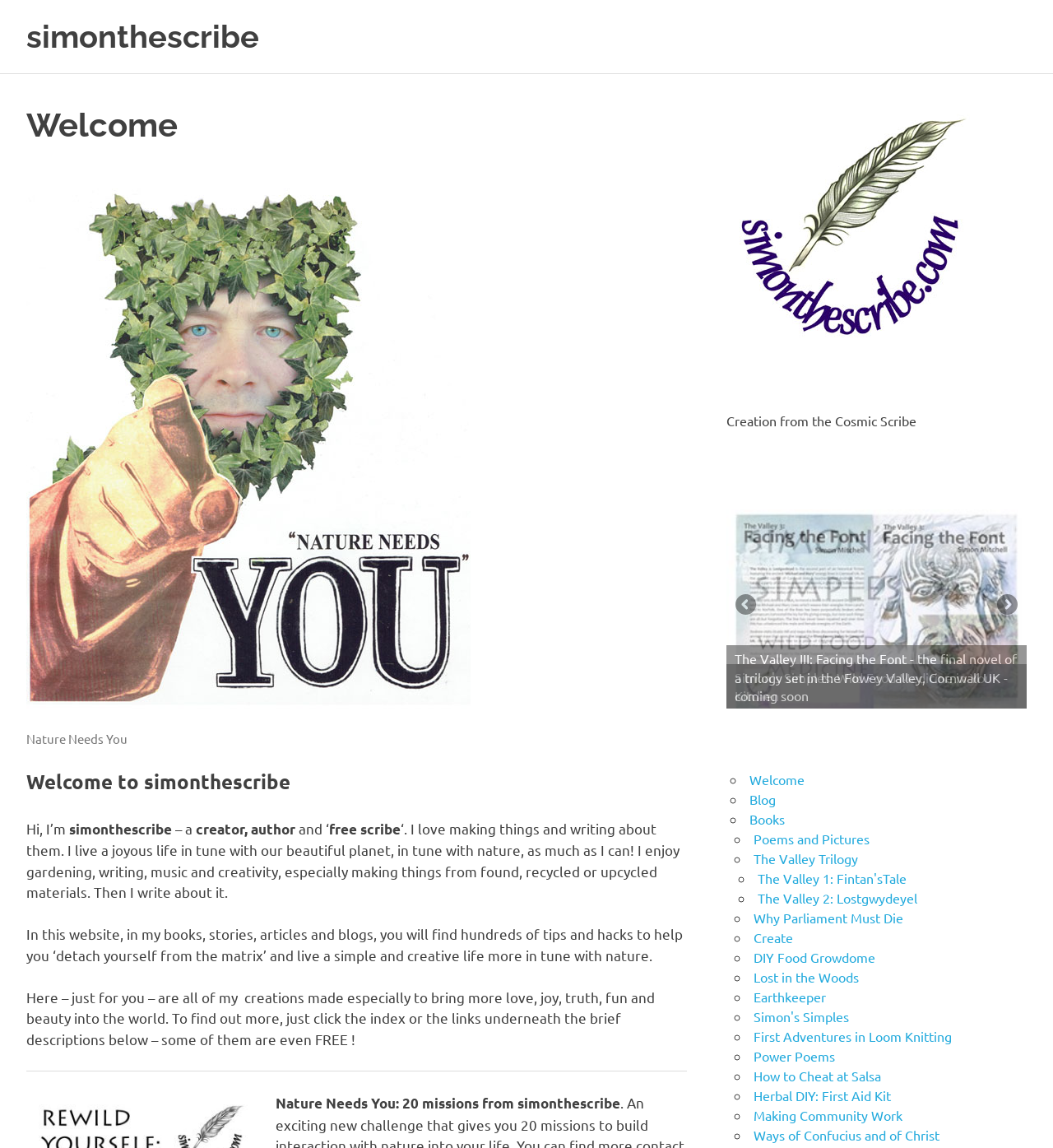Find and specify the bounding box coordinates that correspond to the clickable region for the instruction: "Click on the 'Welcome' link".

[0.712, 0.671, 0.764, 0.686]